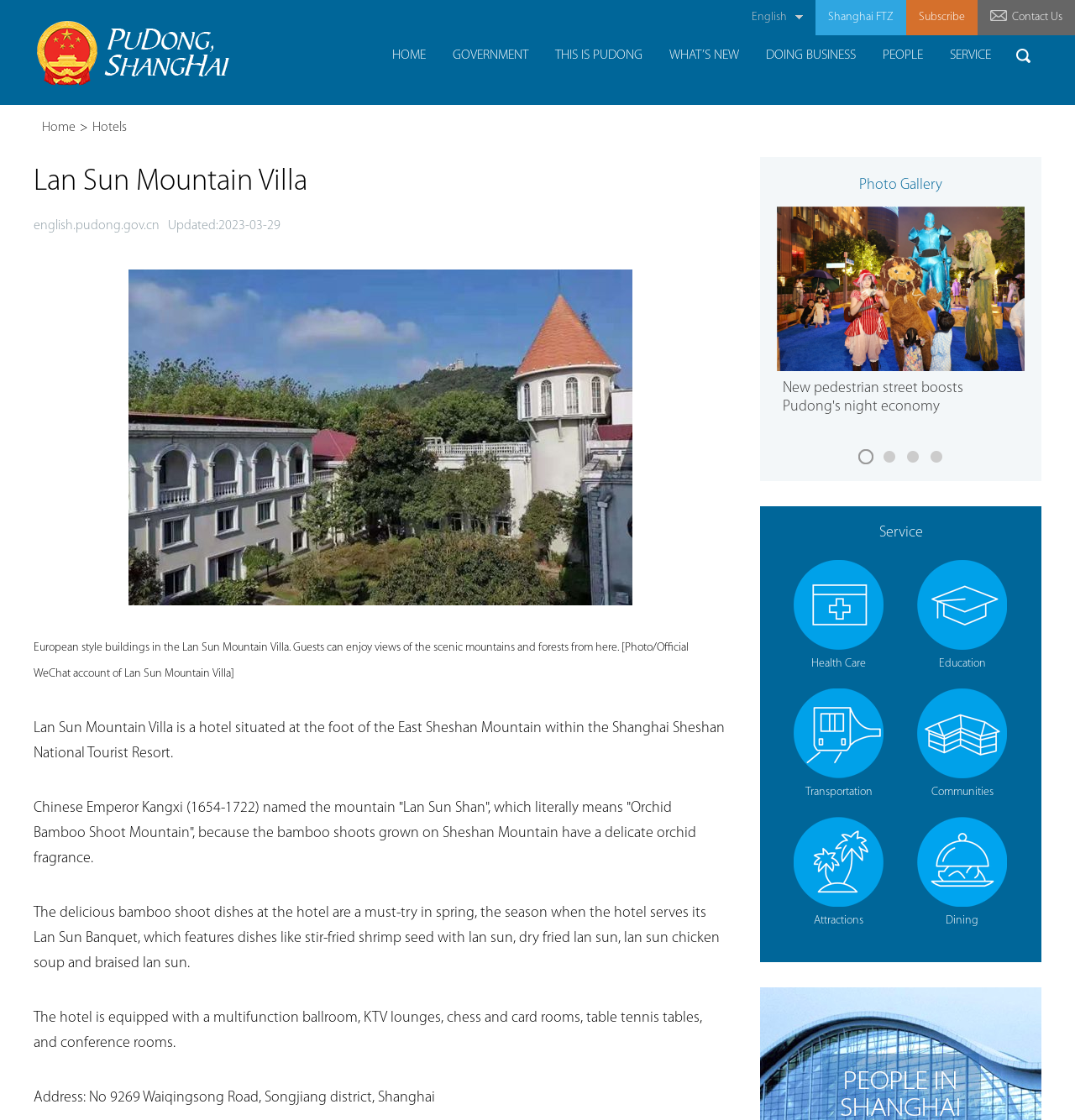For the element described, predict the bounding box coordinates as (top-left x, top-left y, bottom-right x, bottom-right y). All values should be between 0 and 1. Element description: Health Care

[0.738, 0.5, 0.822, 0.607]